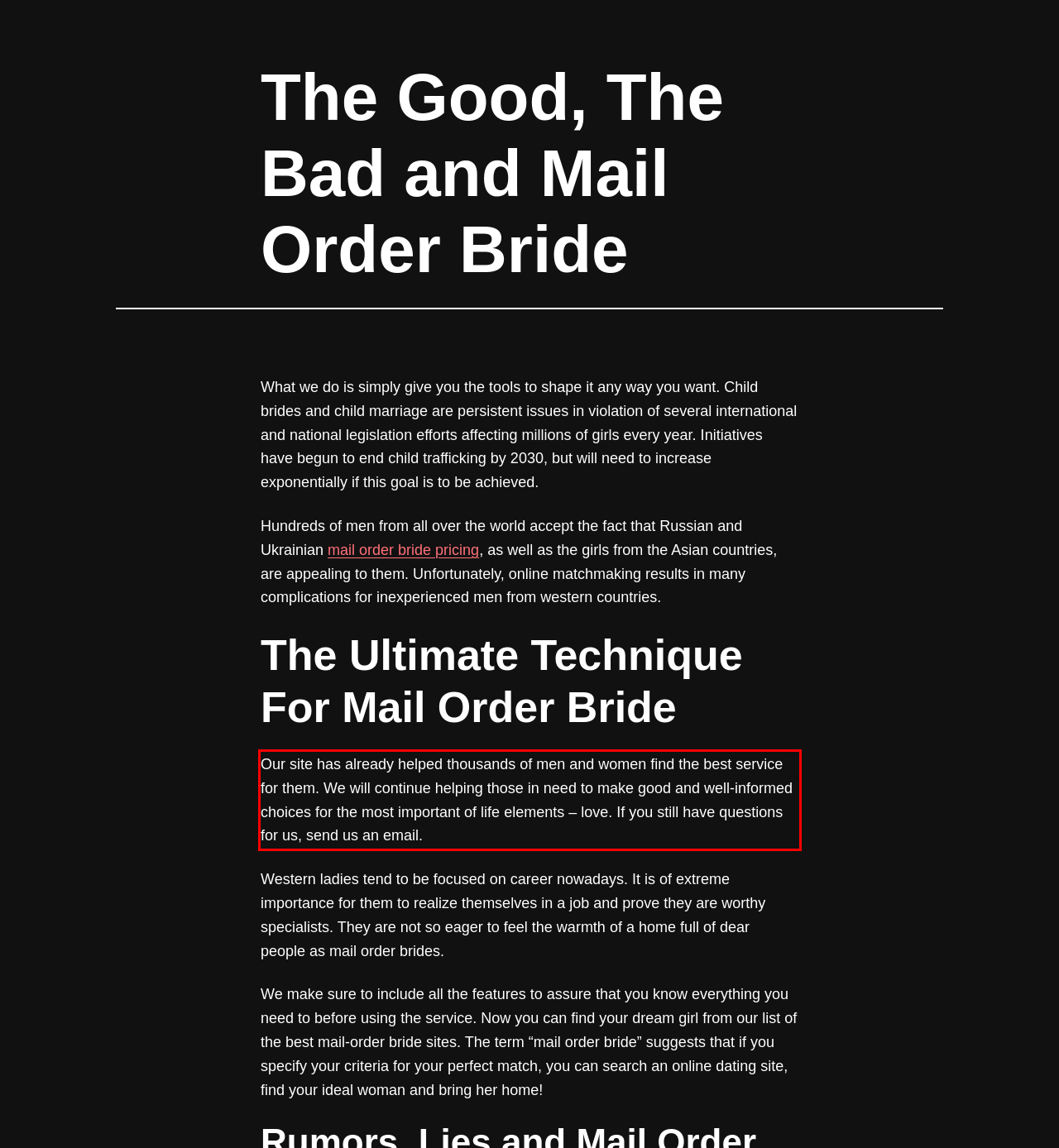There is a UI element on the webpage screenshot marked by a red bounding box. Extract and generate the text content from within this red box.

Our site has already helped thousands of men and women find the best service for them. We will continue helping those in need to make good and well-informed choices for the most important of life elements – love. If you still have questions for us, send us an email.